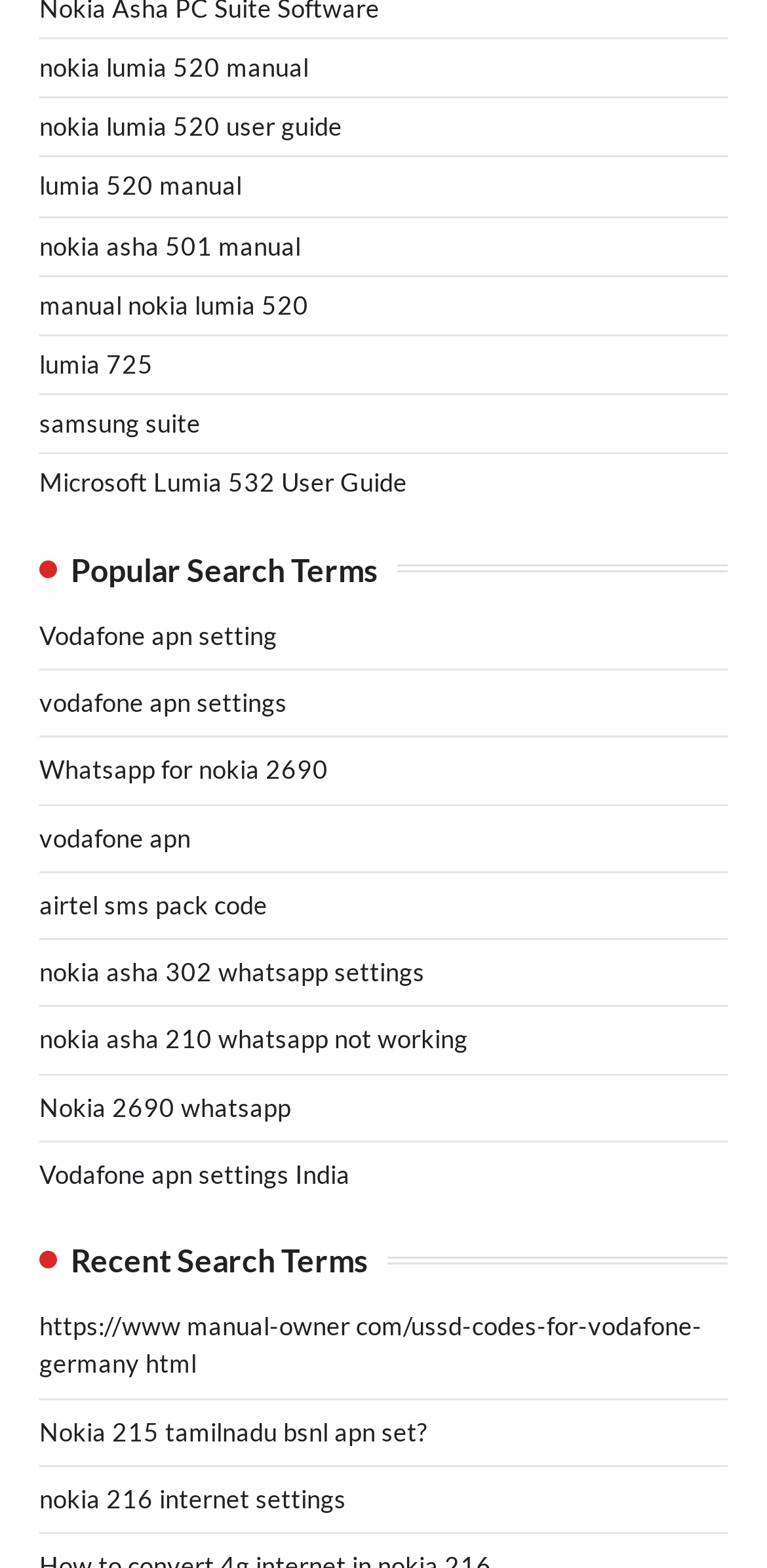Find and indicate the bounding box coordinates of the region you should select to follow the given instruction: "Check Vodafone apn setting".

[0.051, 0.395, 0.362, 0.415]